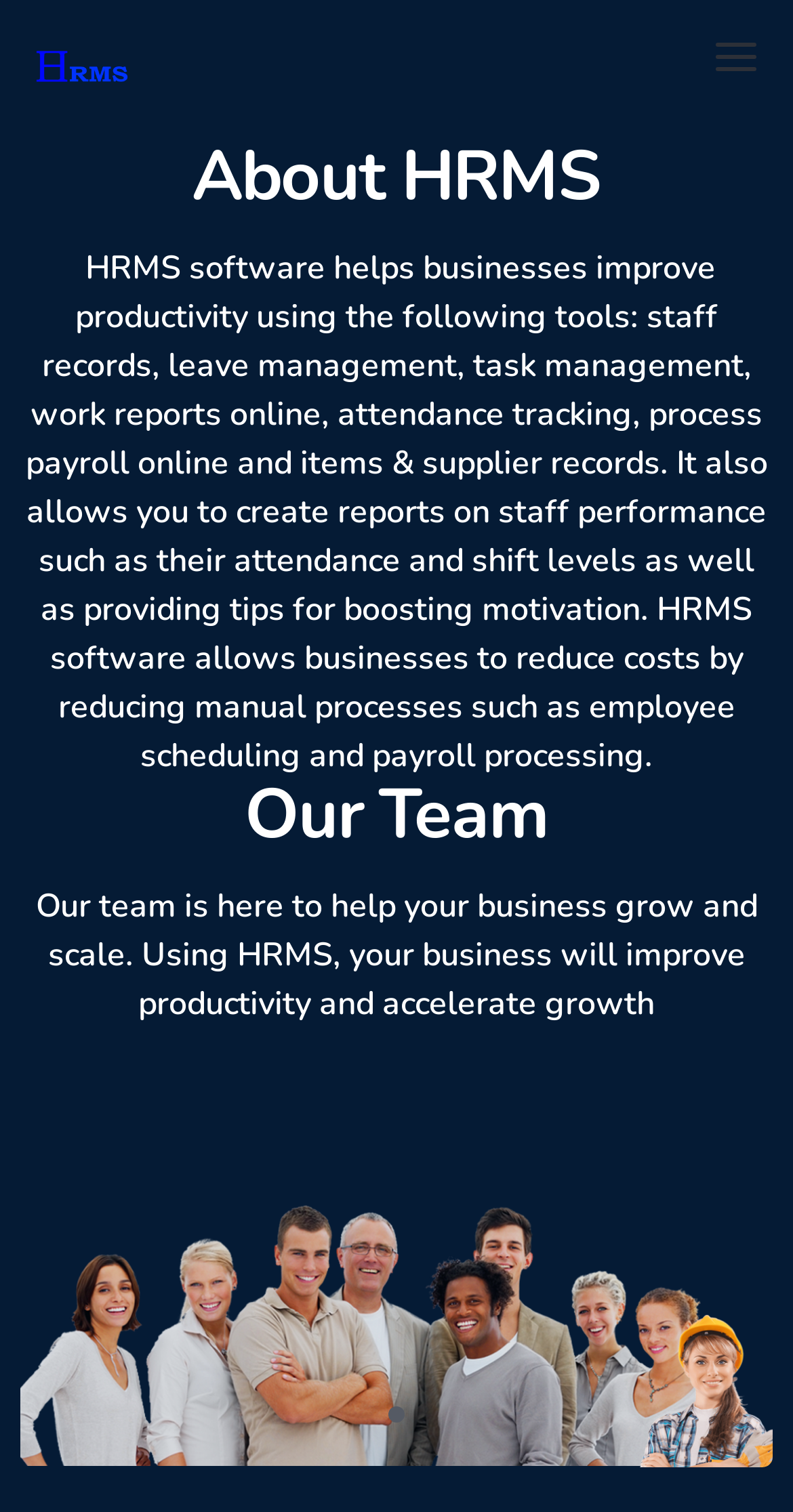From the image, can you give a detailed response to the question below:
What type of records can be created using HRMS software?

The webpage states that HRMS software enables the creation of reports on staff performance, including their attendance and shift levels, which indicates that the software can be used to generate such reports.